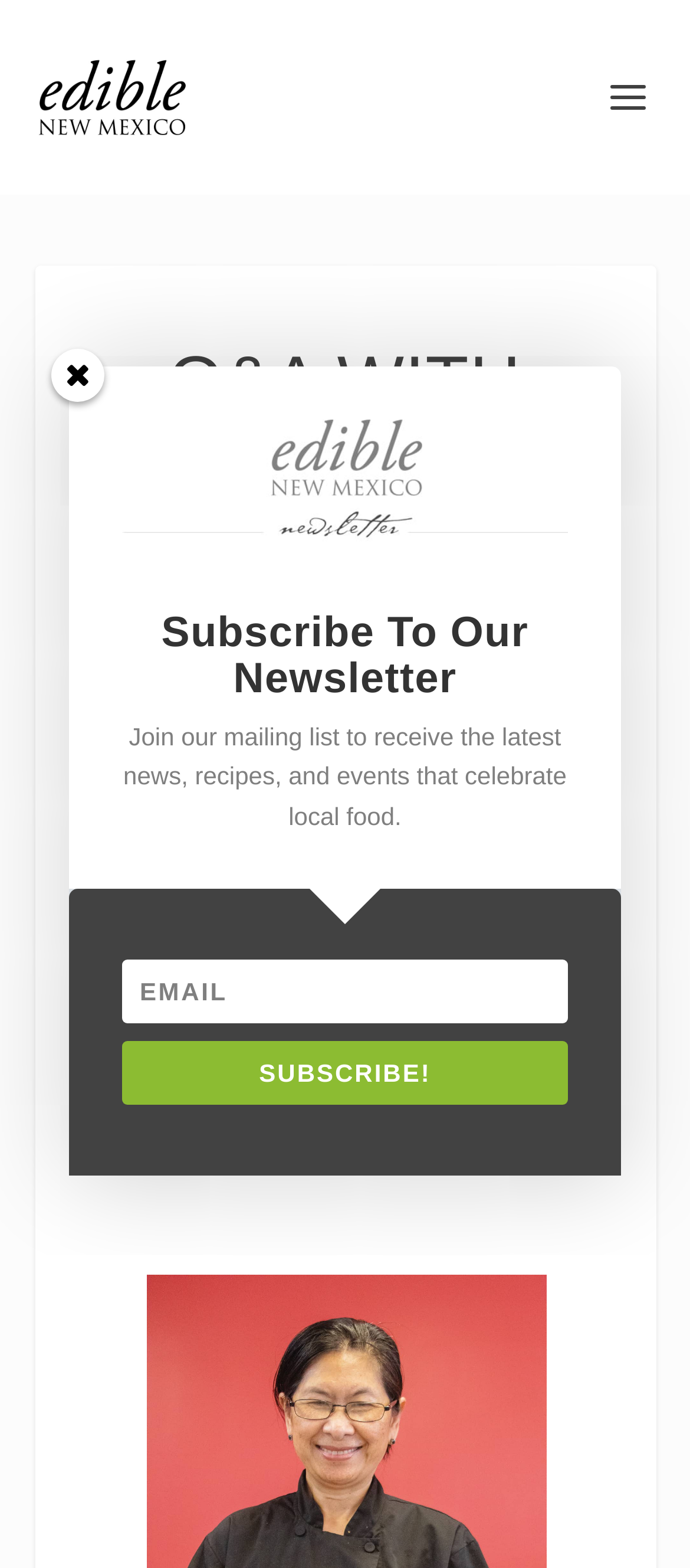Can you find and provide the title of the webpage?

Q&A WITH CHEF KIMNATH GYALLAY-PAP